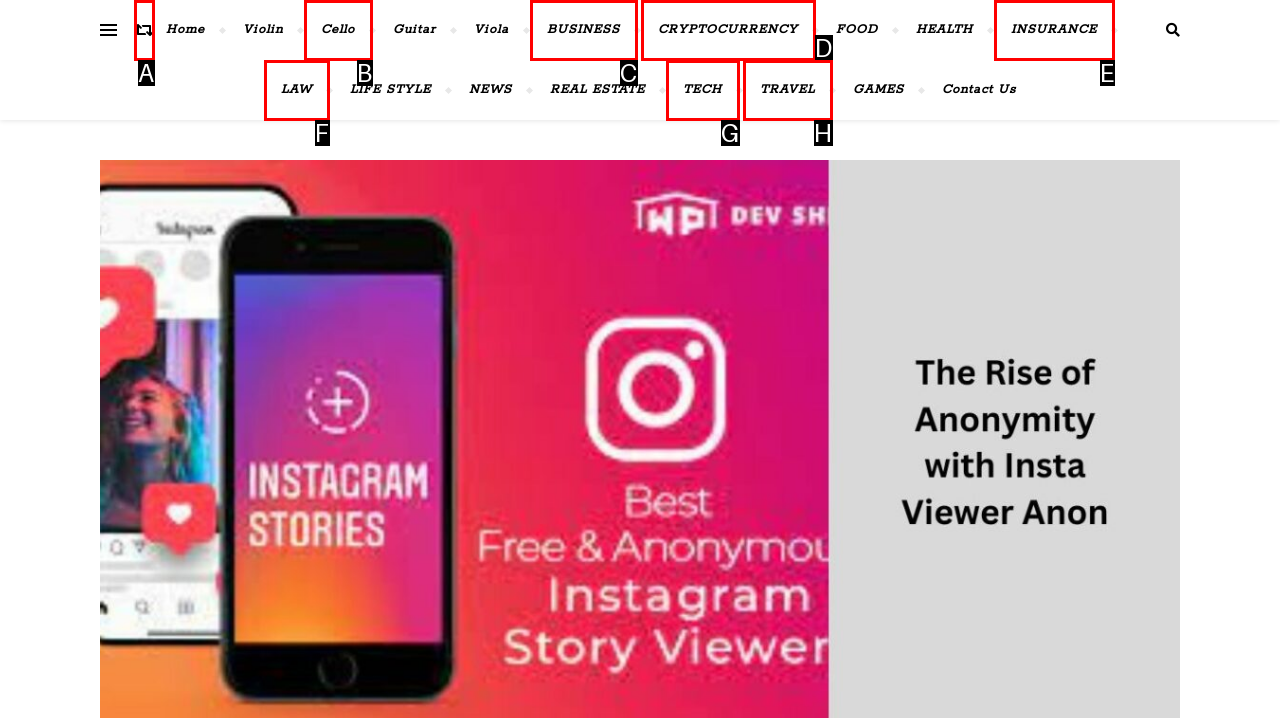Find the UI element described as: Privacy Policy
Reply with the letter of the appropriate option.

None